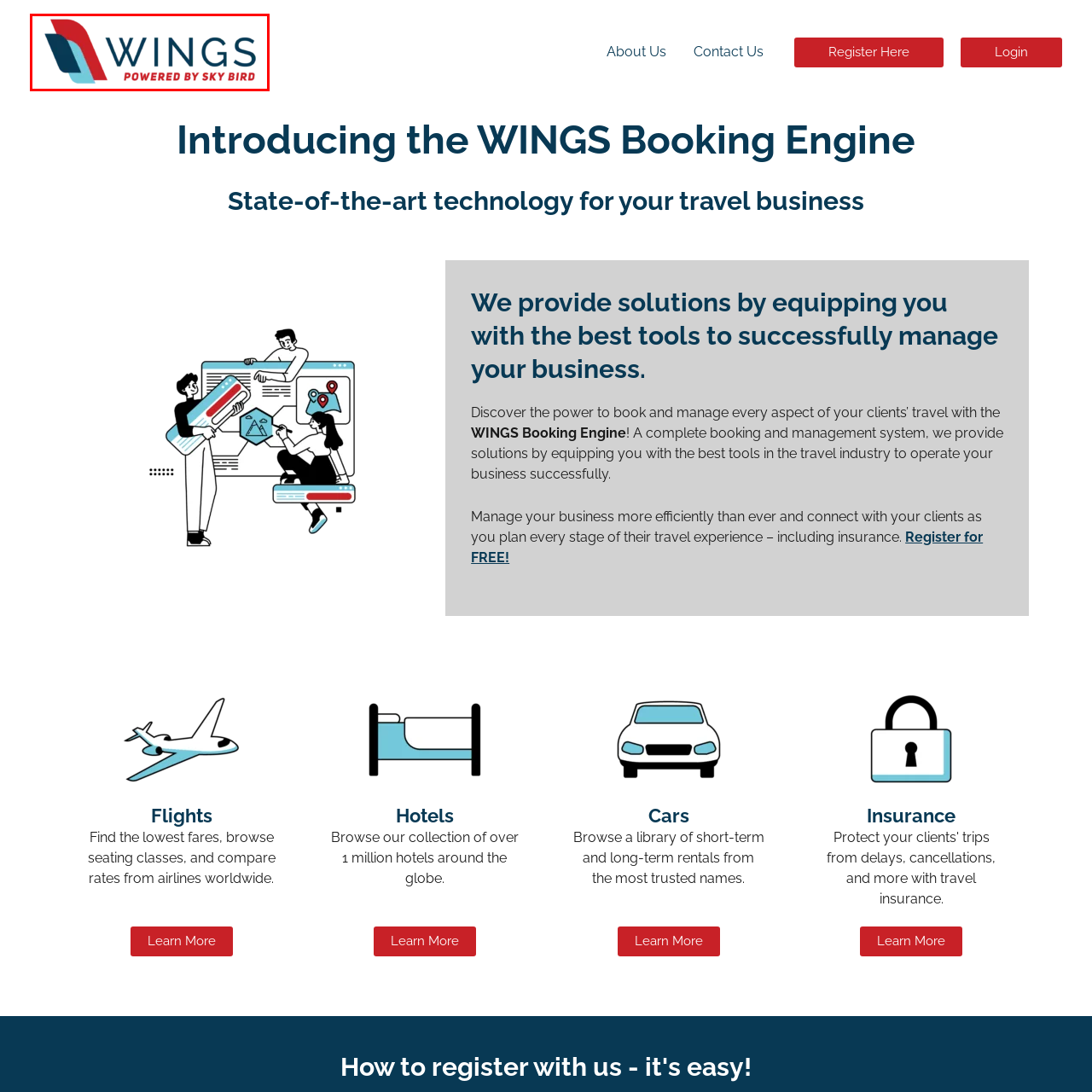What is the color of the font used for 'Powered by Sky Bird'?
Focus on the section of the image encased in the red bounding box and provide a detailed answer based on the visual details you find.

The caption states that the phrase 'Powered by Sky Bird' is positioned underneath the word 'WINGS' in a contrasting red font, indicating that the color of the font used is red.